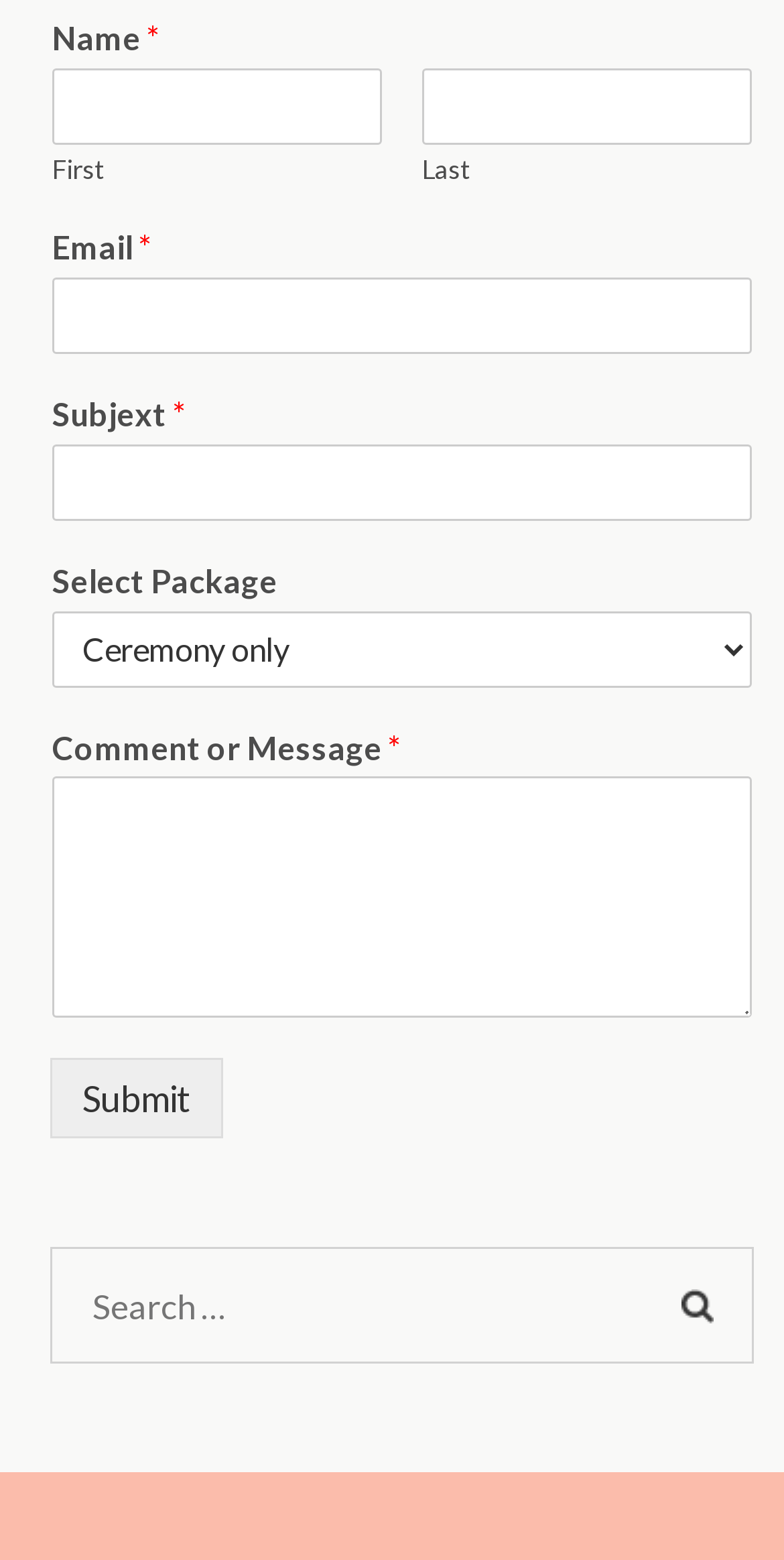Determine the bounding box coordinates of the target area to click to execute the following instruction: "Select a package."

[0.067, 0.391, 0.959, 0.44]